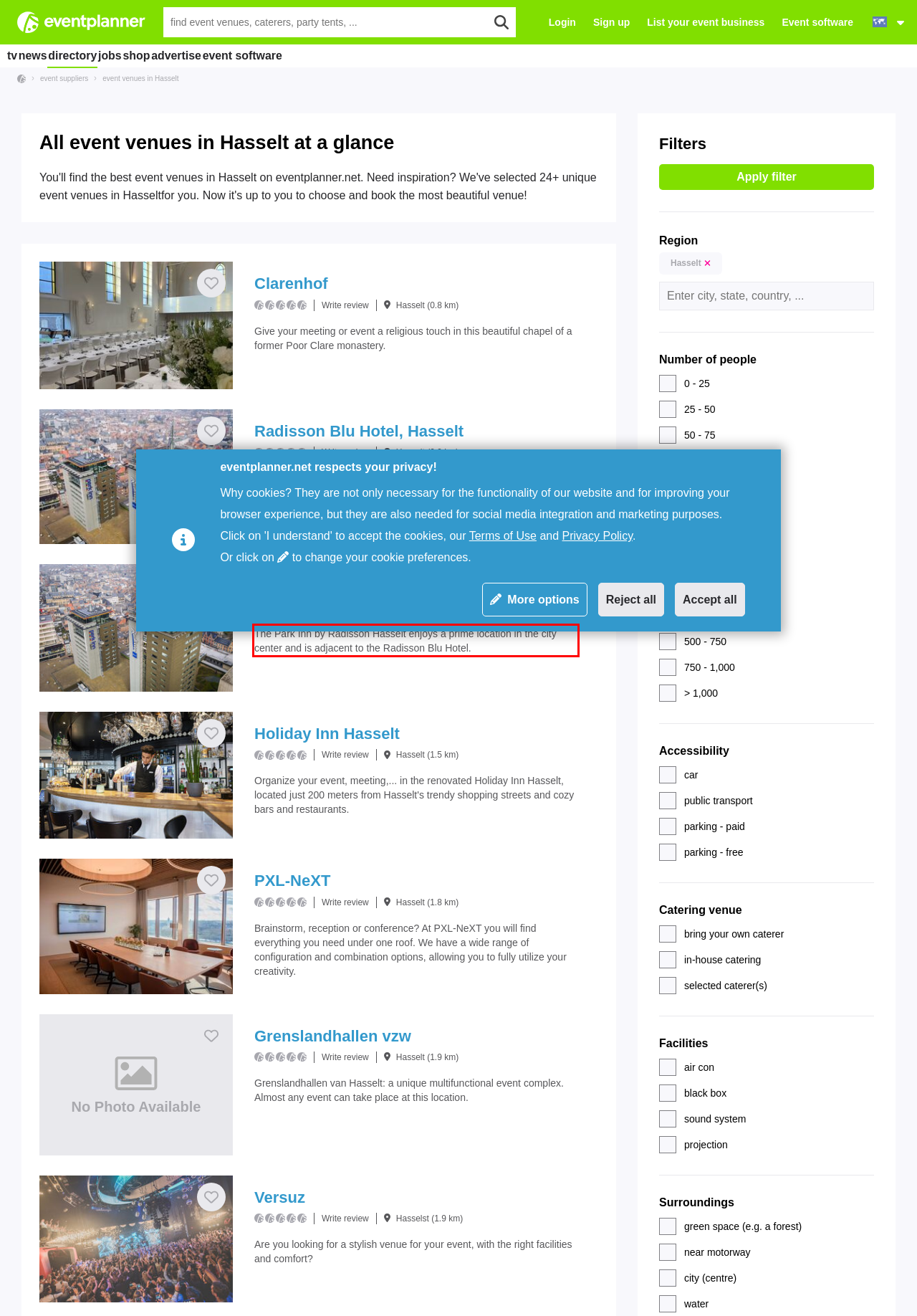Identify the text within the red bounding box on the webpage screenshot and generate the extracted text content.

The Park Inn by Radisson Hasselt enjoys a prime location in the city center and is adjacent to the Radisson Blu Hotel.